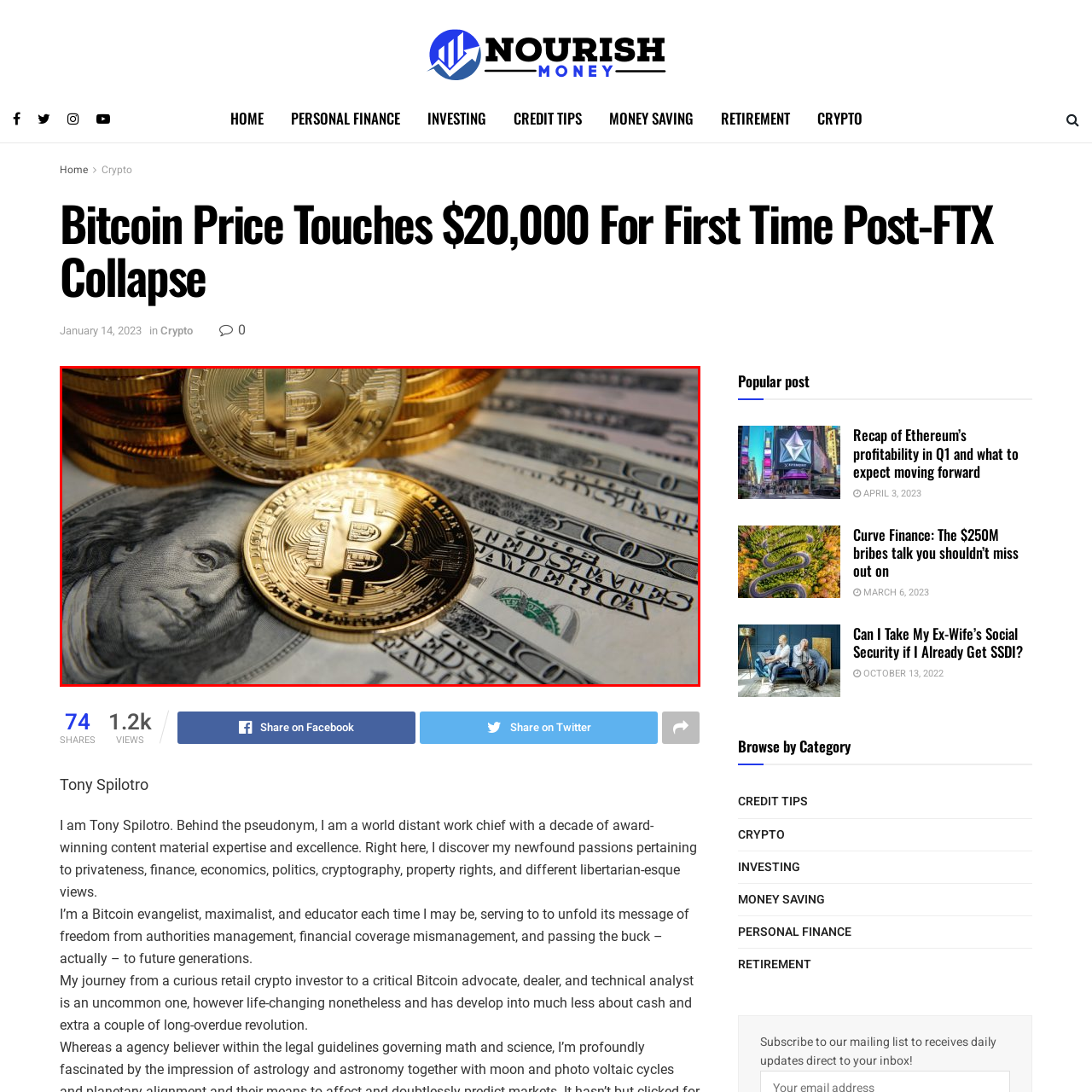Describe meticulously the scene encapsulated by the red boundary in the image.

The image depicts a close-up view of several shiny Bitcoin coins prominently placed atop a spread of U.S. dollar bills. The foreground features a large Bitcoin with intricate detailing, showcasing its symbolic "B" and circuit-like design, signifying the digital currency's technological foundations. In the background, faces of Benjamin Franklin from the hundred-dollar bills are visible, contrasting traditional fiat currency with the modern cryptocurrency. This composition artfully illustrates the ongoing financial dialogue between digital assets and conventional money, highlighting the rise of Bitcoin, especially in the context of its recent landmark price movement, crossing the $20,000 threshold for the first time since the collapse of FTX.